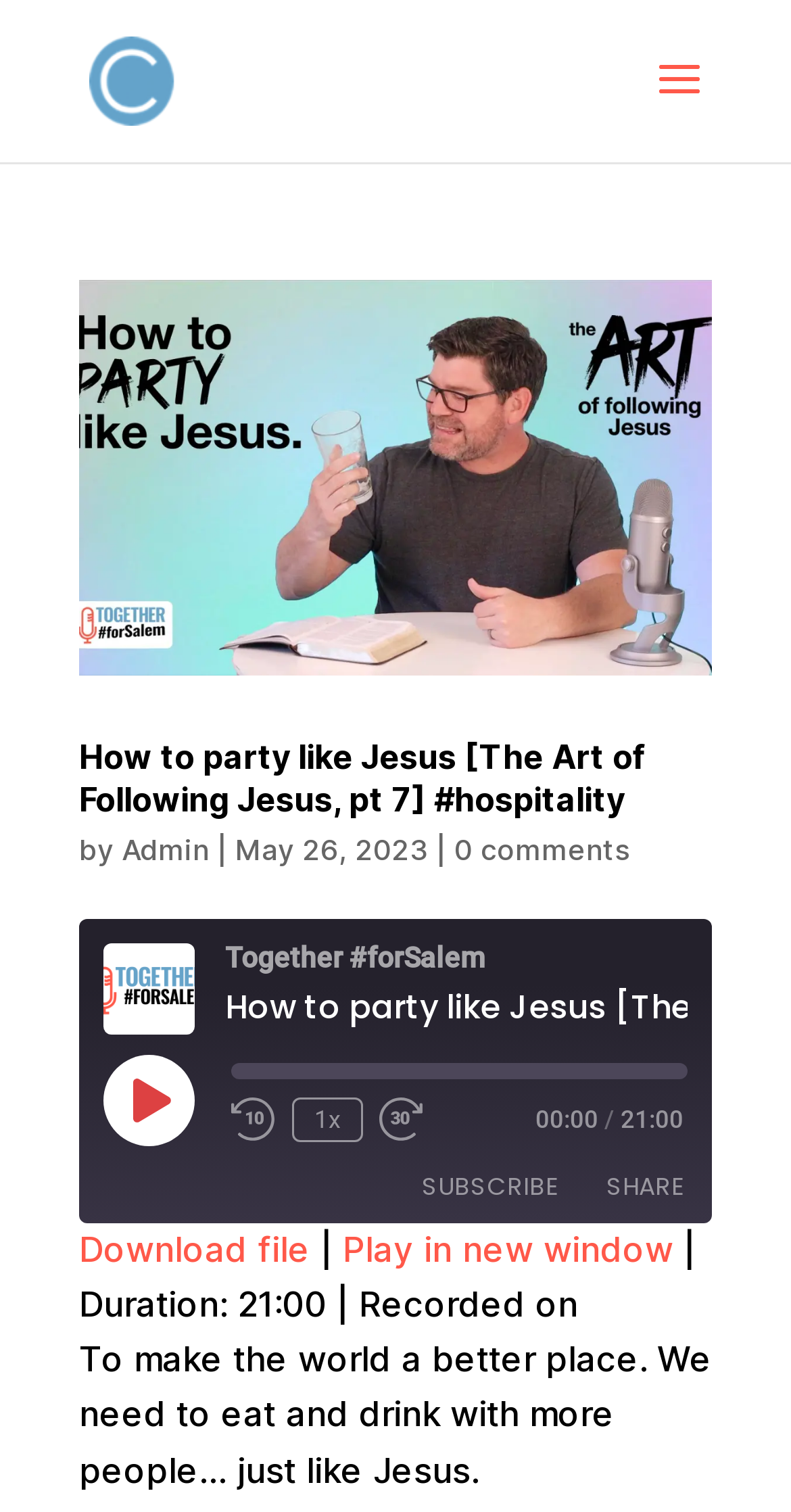Could you find the bounding box coordinates of the clickable area to complete this instruction: "Click the 'SHARE' button"?

[0.741, 0.766, 0.89, 0.803]